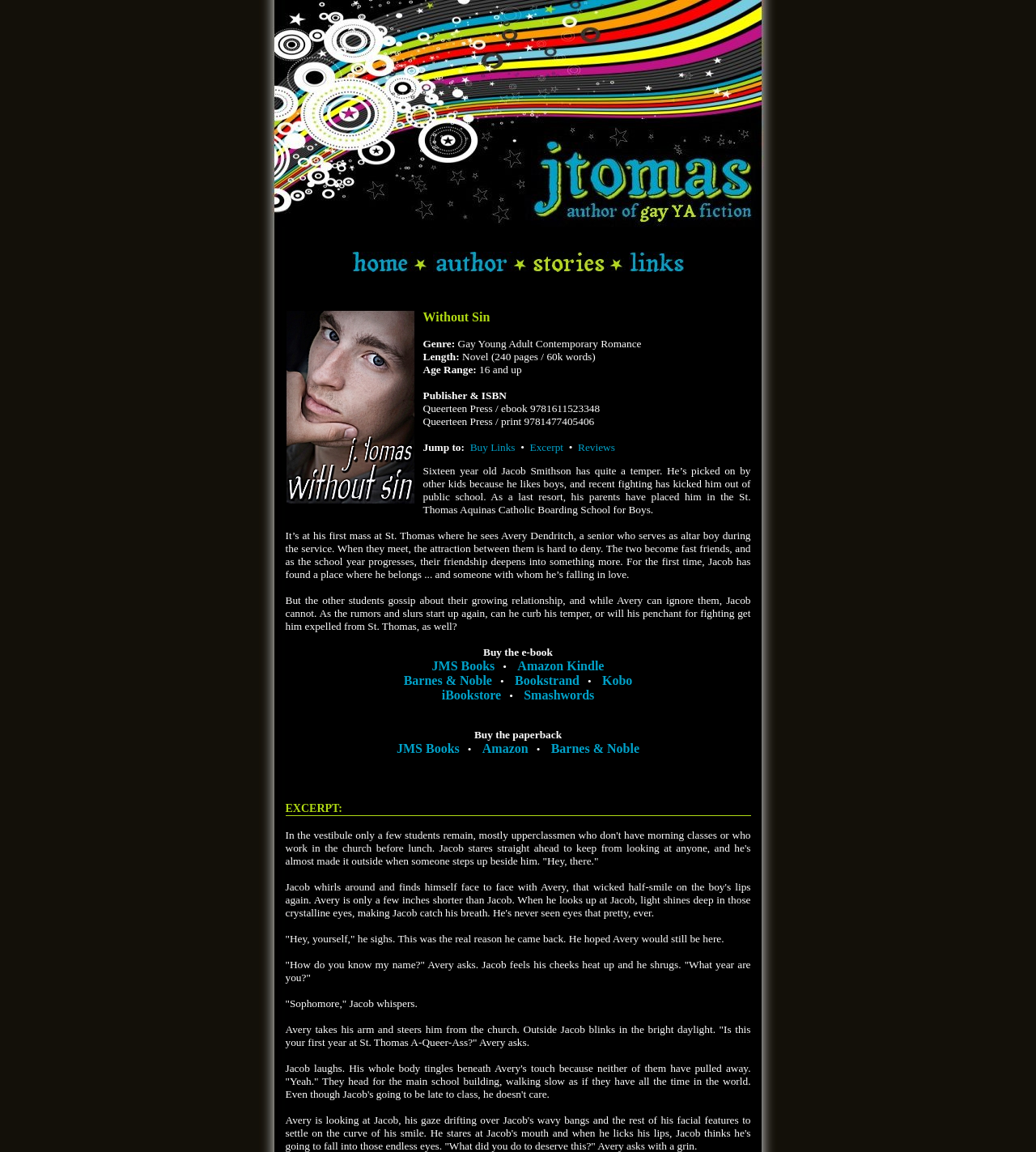Where can the e-book be bought?
Look at the image and respond to the question as thoroughly as possible.

The links to buy the e-book can be found in the section below the book description, where there are multiple links to different online stores such as JMS Books, Amazon Kindle, Barnes & Noble, and more.